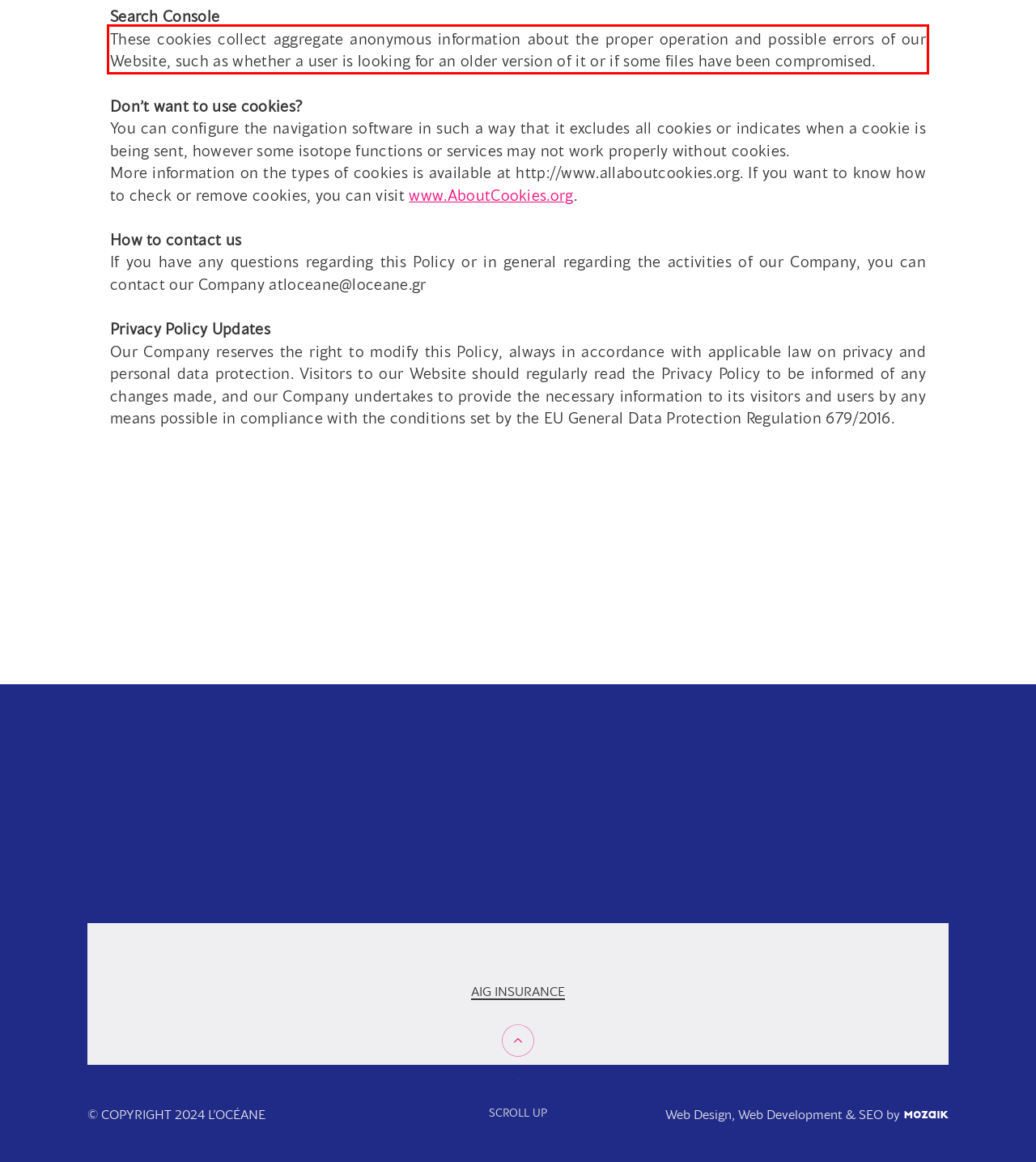You have a webpage screenshot with a red rectangle surrounding a UI element. Extract the text content from within this red bounding box.

These cookies collect aggregate anonymous information about the proper operation and possible errors of our Website, such as whether a user is looking for an older version of it or if some files have been compromised.